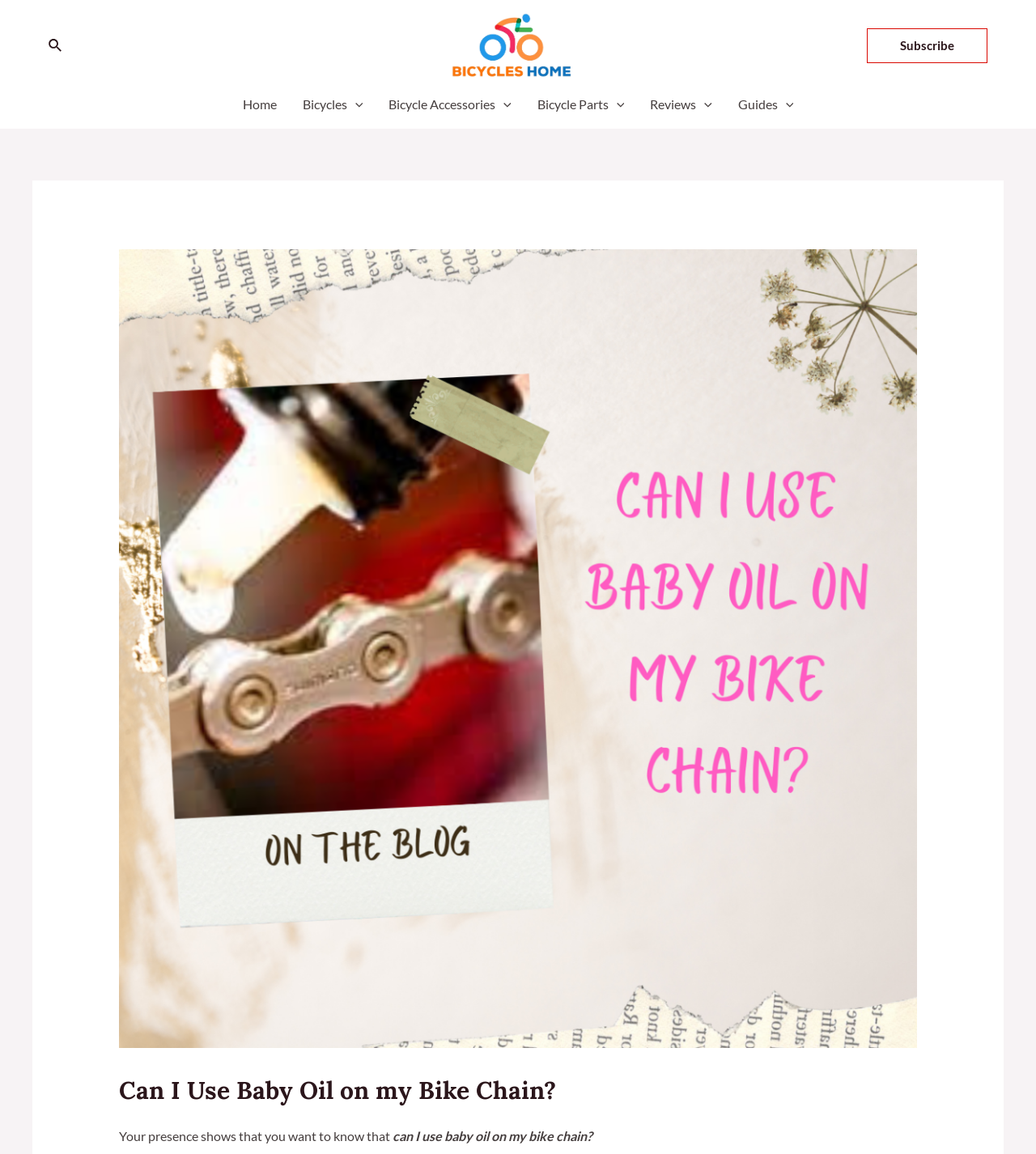Can you find the bounding box coordinates for the element to click on to achieve the instruction: "Click the search icon"?

[0.047, 0.031, 0.061, 0.049]